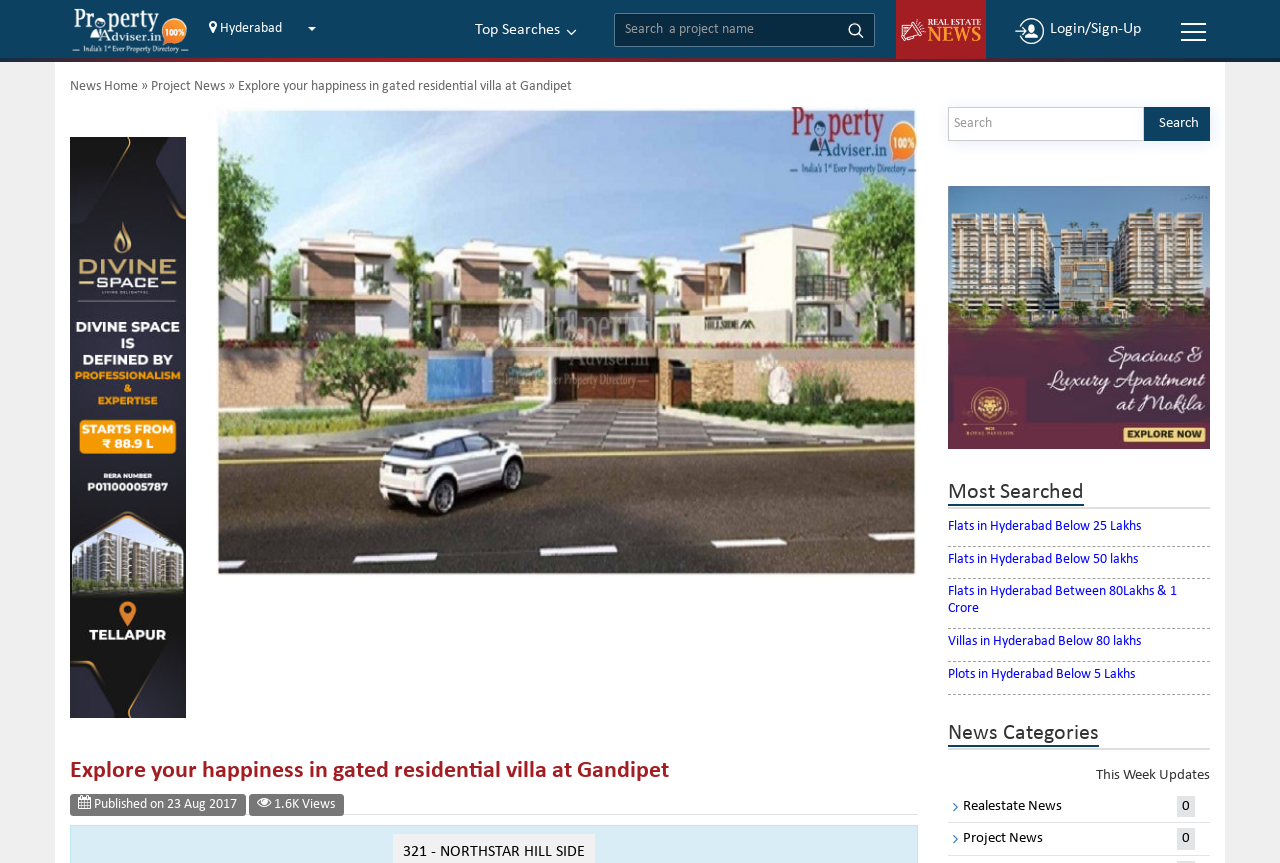Can you pinpoint the bounding box coordinates for the clickable element required for this instruction: "Toggle navigation"? The coordinates should be four float numbers between 0 and 1, i.e., [left, top, right, bottom].

[0.918, 0.02, 0.945, 0.054]